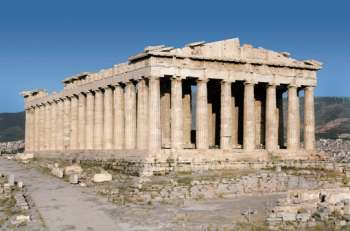Where is the Parthenon located?
Kindly give a detailed and elaborate answer to the question.

According to the caption, the Parthenon is situated on the Acropolis of Athens, which is a significant cultural landmark in Greece.